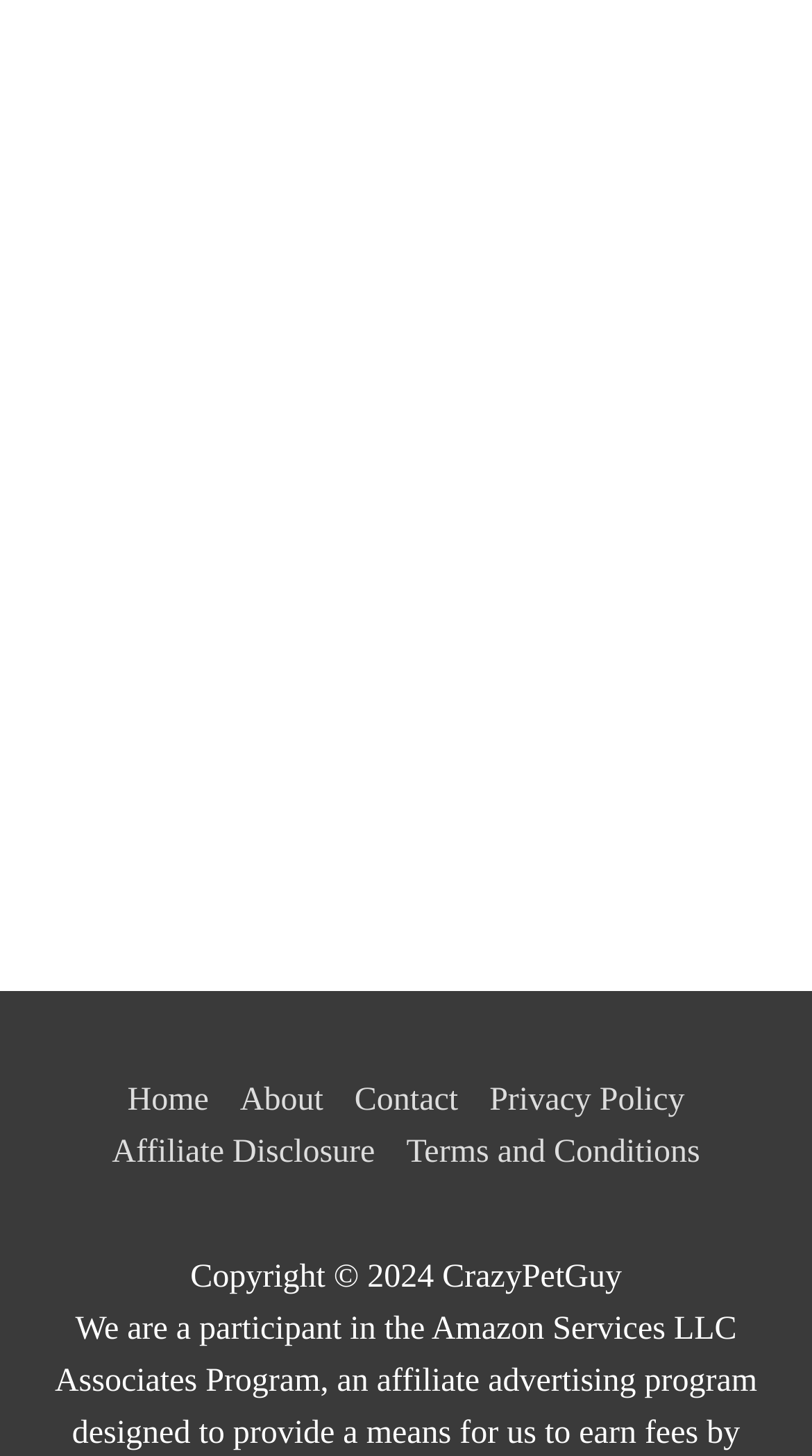Identify the bounding box for the UI element that is described as follows: "Terms and Conditions".

[0.5, 0.78, 0.862, 0.804]